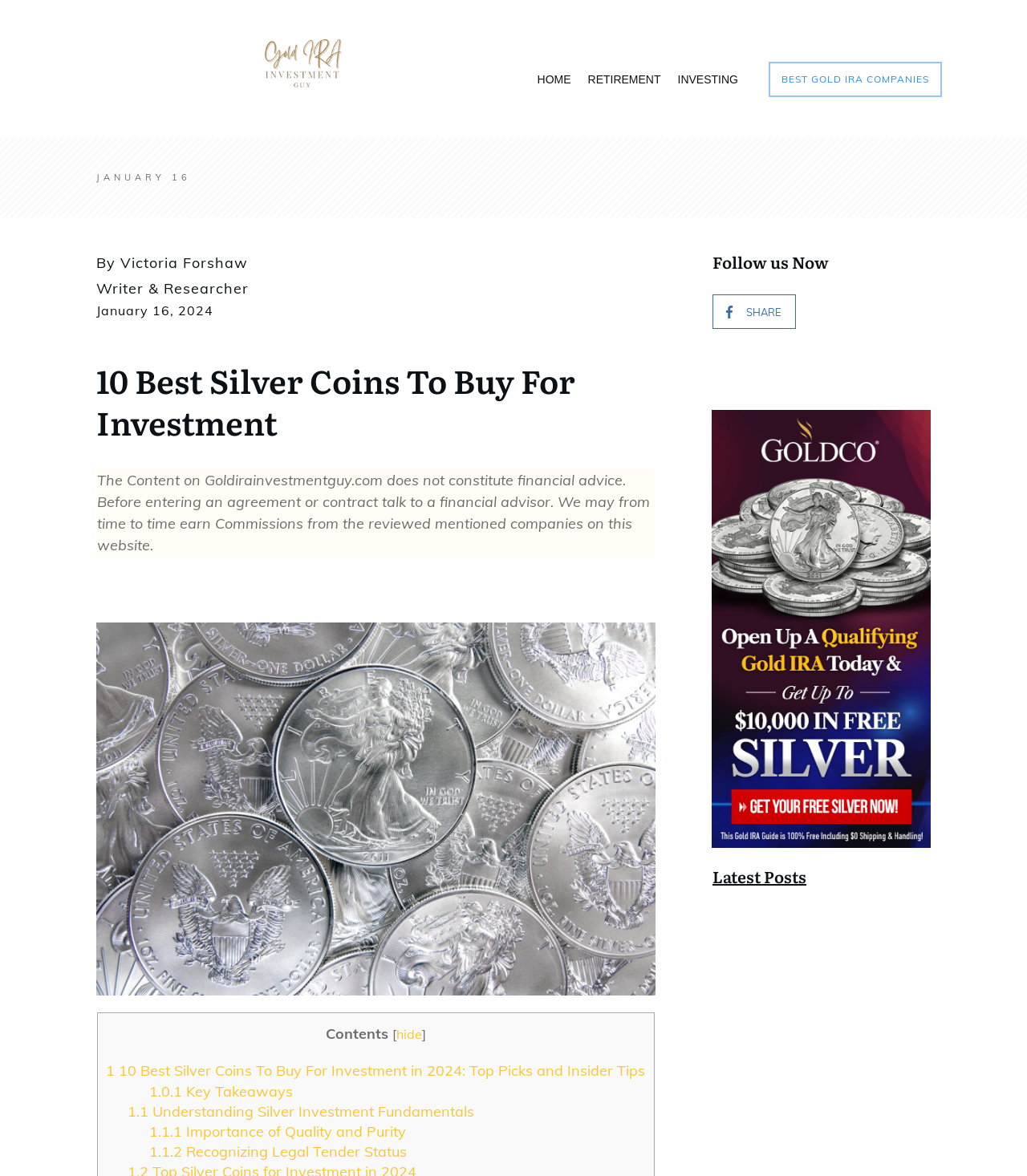Kindly provide the bounding box coordinates of the section you need to click on to fulfill the given instruction: "Click on HOME".

[0.523, 0.058, 0.556, 0.077]